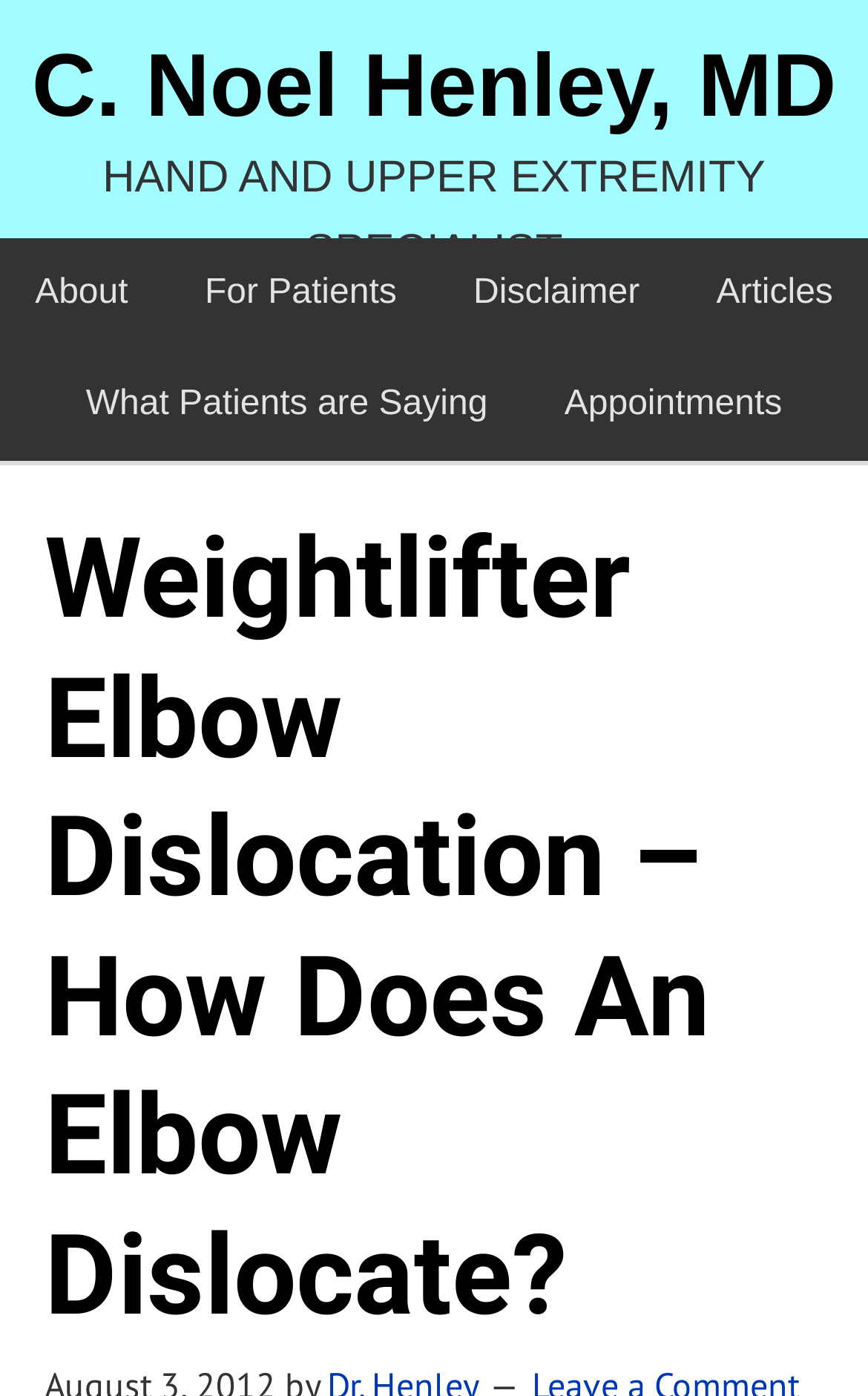Predict the bounding box coordinates for the UI element described as: "C. Noel Henley, MD". The coordinates should be four float numbers between 0 and 1, presented as [left, top, right, bottom].

[0.036, 0.027, 0.964, 0.097]